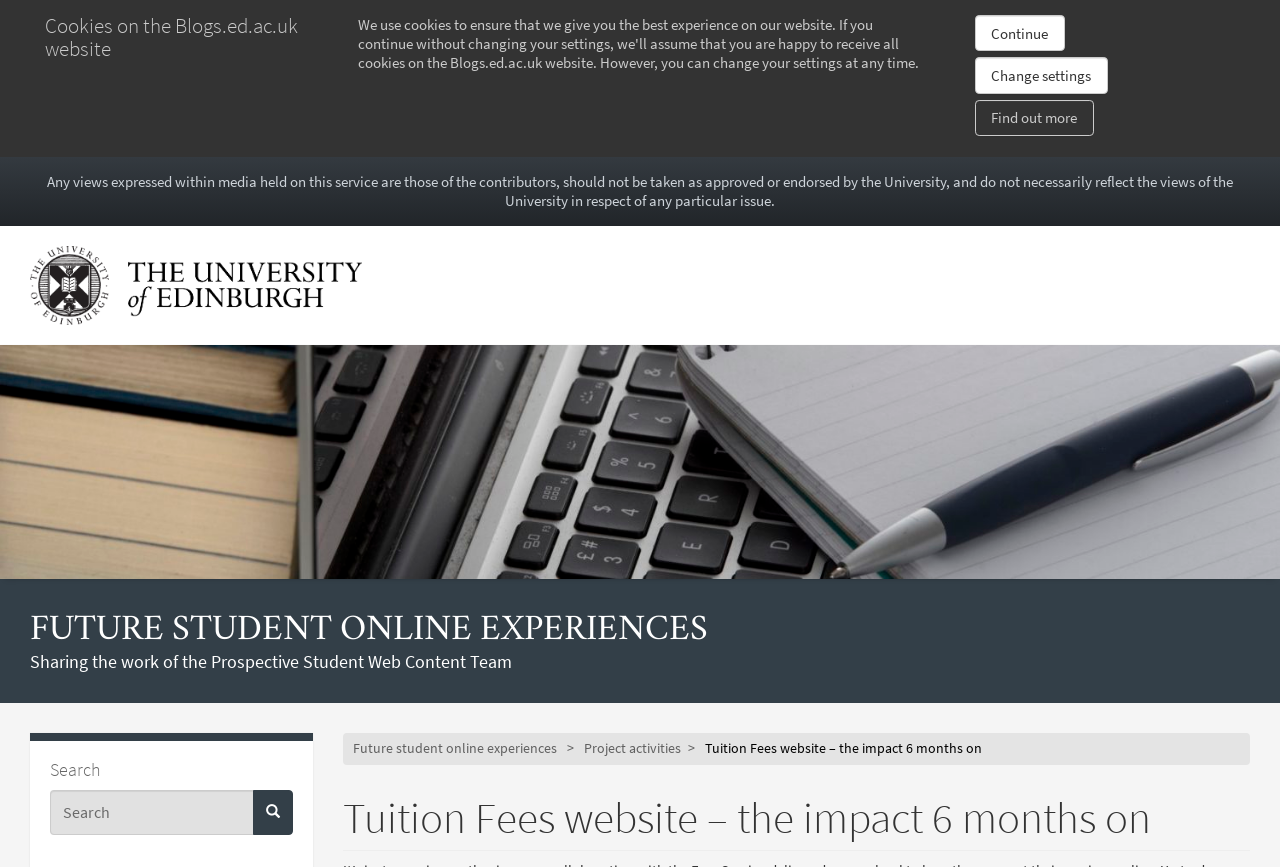Please find the bounding box for the UI component described as follows: "Future student online experiences".

[0.023, 0.707, 0.553, 0.749]